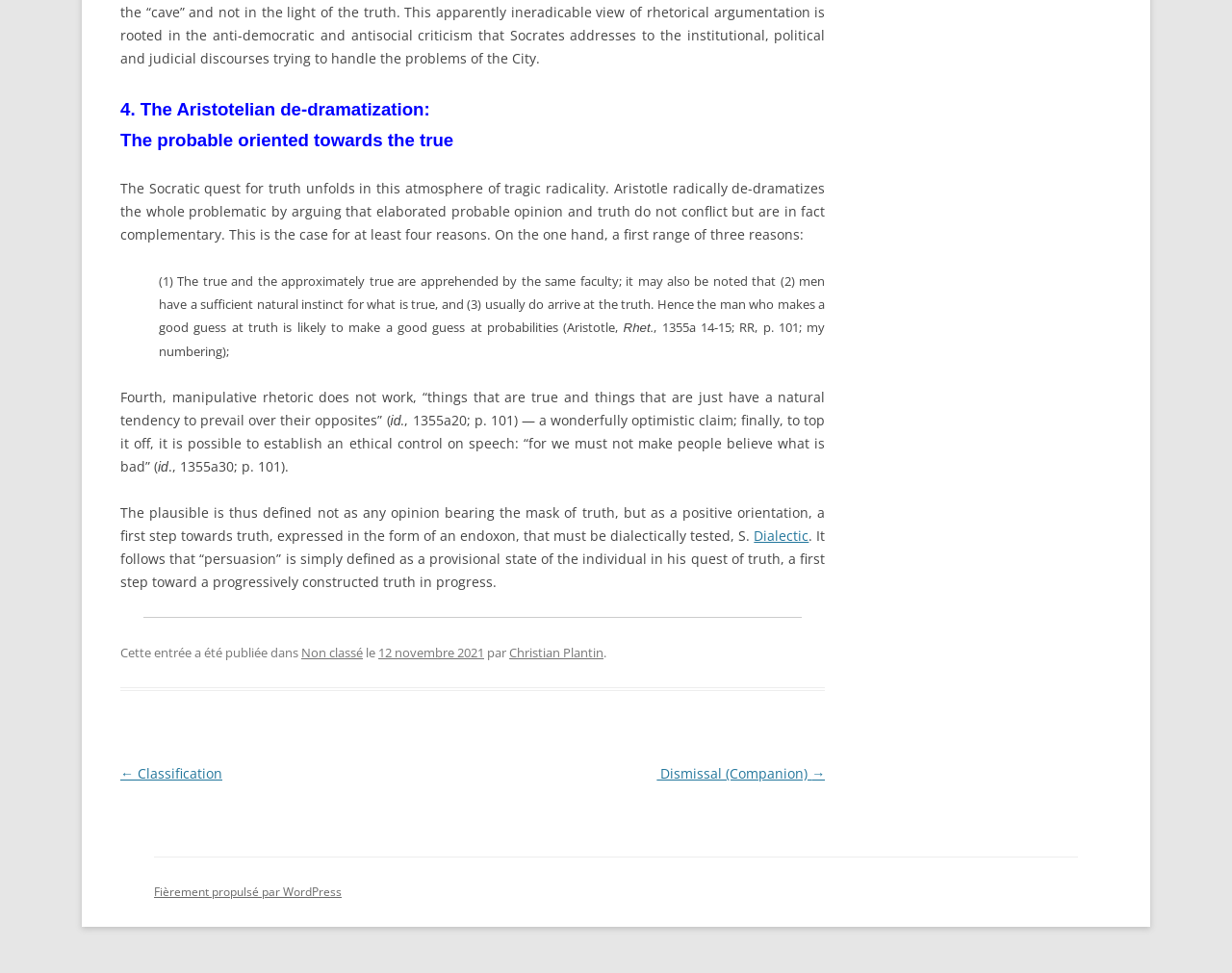Locate the bounding box coordinates of the UI element described by: "Non classé". The bounding box coordinates should consist of four float numbers between 0 and 1, i.e., [left, top, right, bottom].

[0.245, 0.662, 0.295, 0.68]